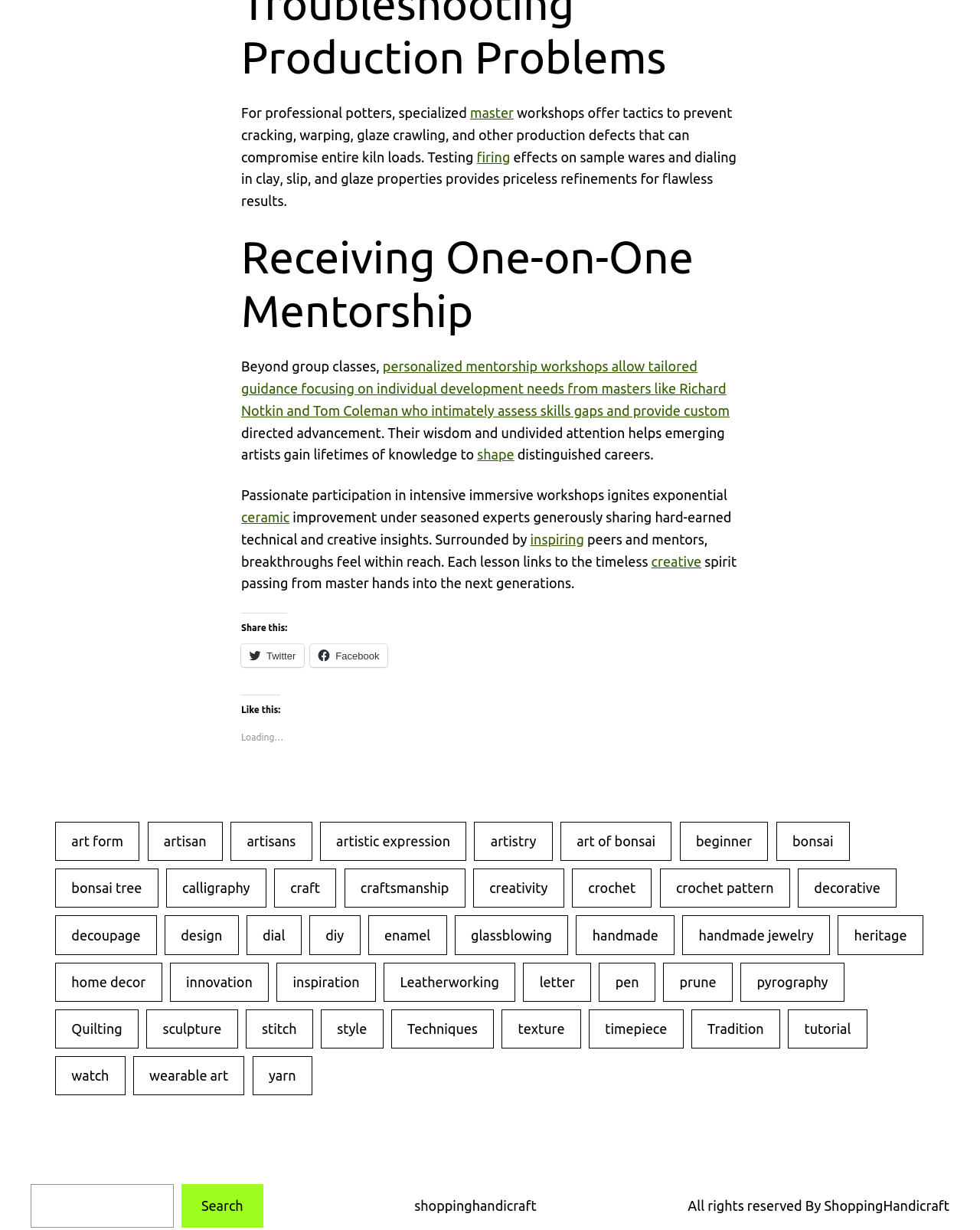Respond with a single word or phrase for the following question: 
What is the benefit of participating in intensive immersive workshops?

Exponential improvement